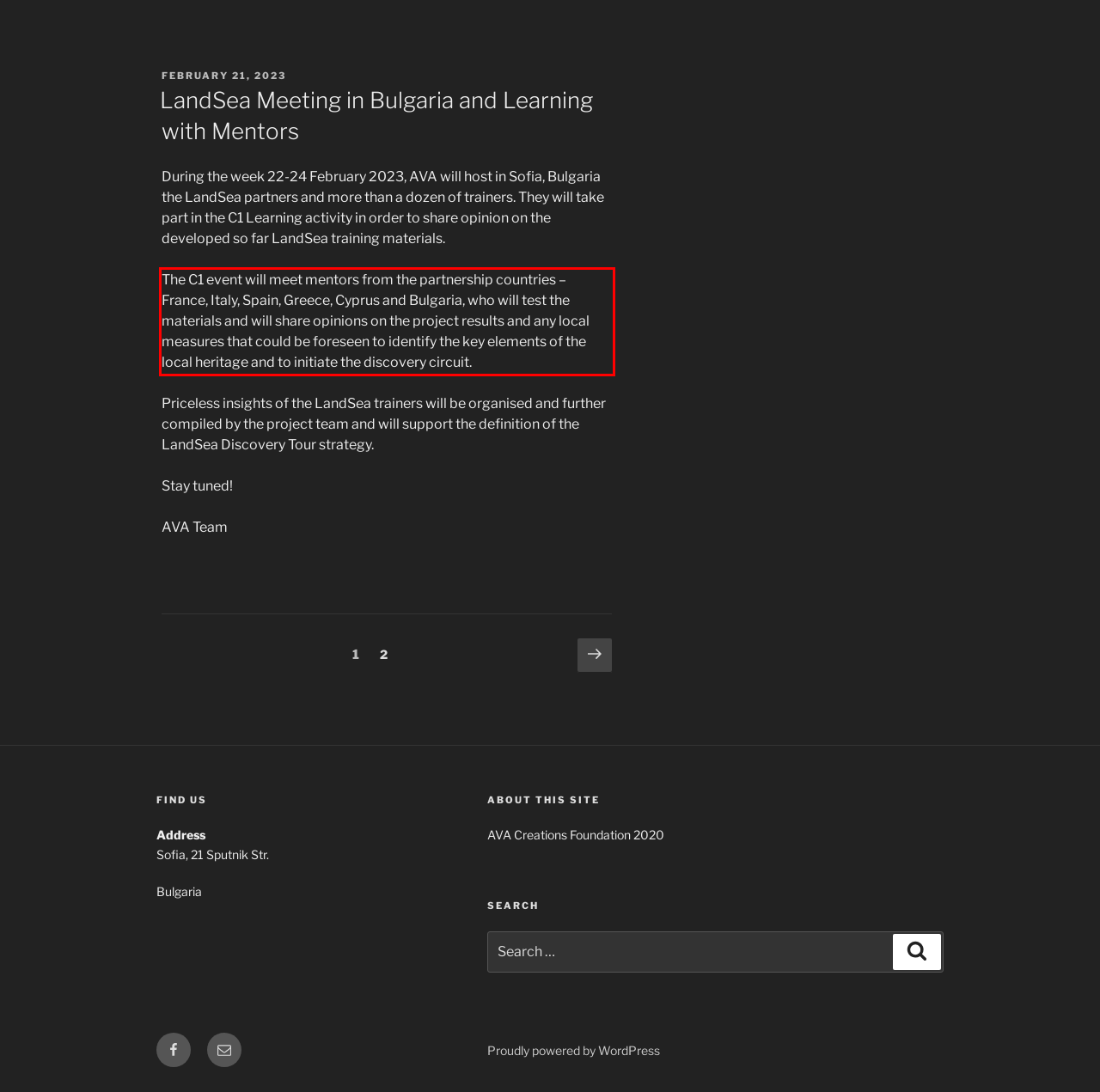Analyze the screenshot of the webpage that features a red bounding box and recognize the text content enclosed within this red bounding box.

The C1 event will meet mentors from the partnership countries – France, Italy, Spain, Greece, Cyprus and Bulgaria, who will test the materials and will share opinions on the project results and any local measures that could be foreseen to identify the key elements of the local heritage and to initiate the discovery circuit.